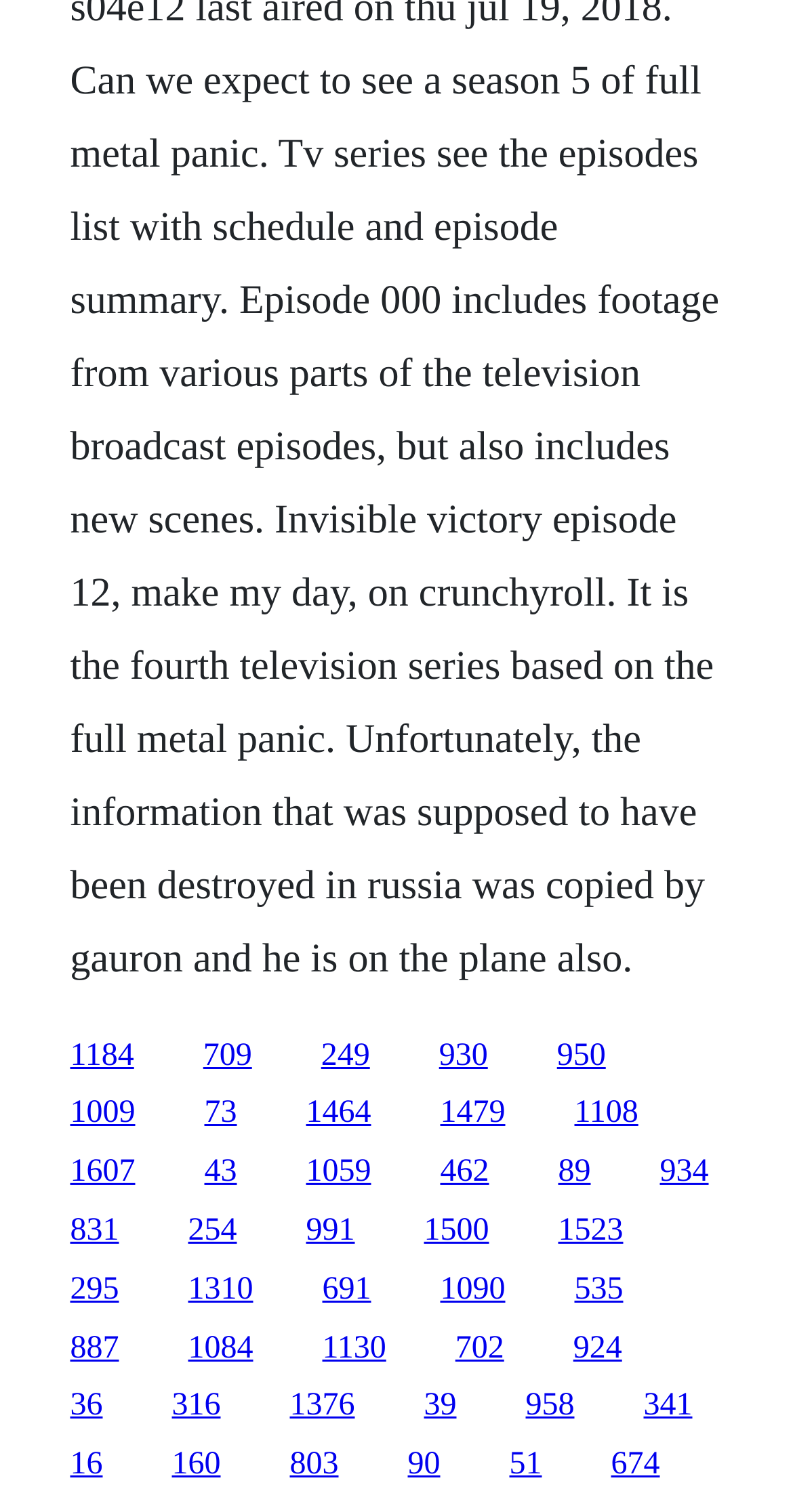Determine the coordinates of the bounding box for the clickable area needed to execute this instruction: "click the first link".

[0.088, 0.686, 0.169, 0.709]